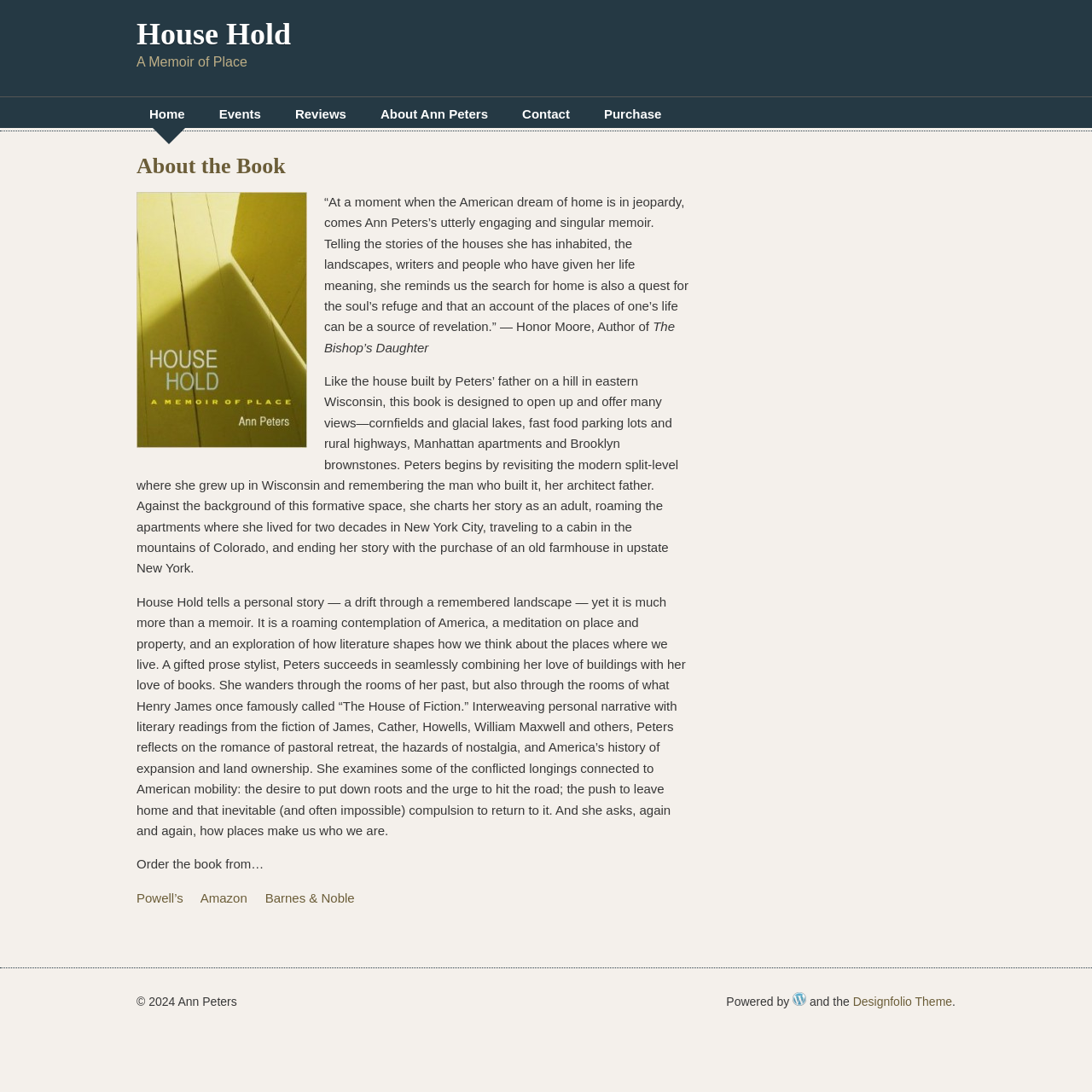Find the bounding box coordinates for the UI element whose description is: "Barnes & Noble". The coordinates should be four float numbers between 0 and 1, in the format [left, top, right, bottom].

[0.243, 0.815, 0.325, 0.829]